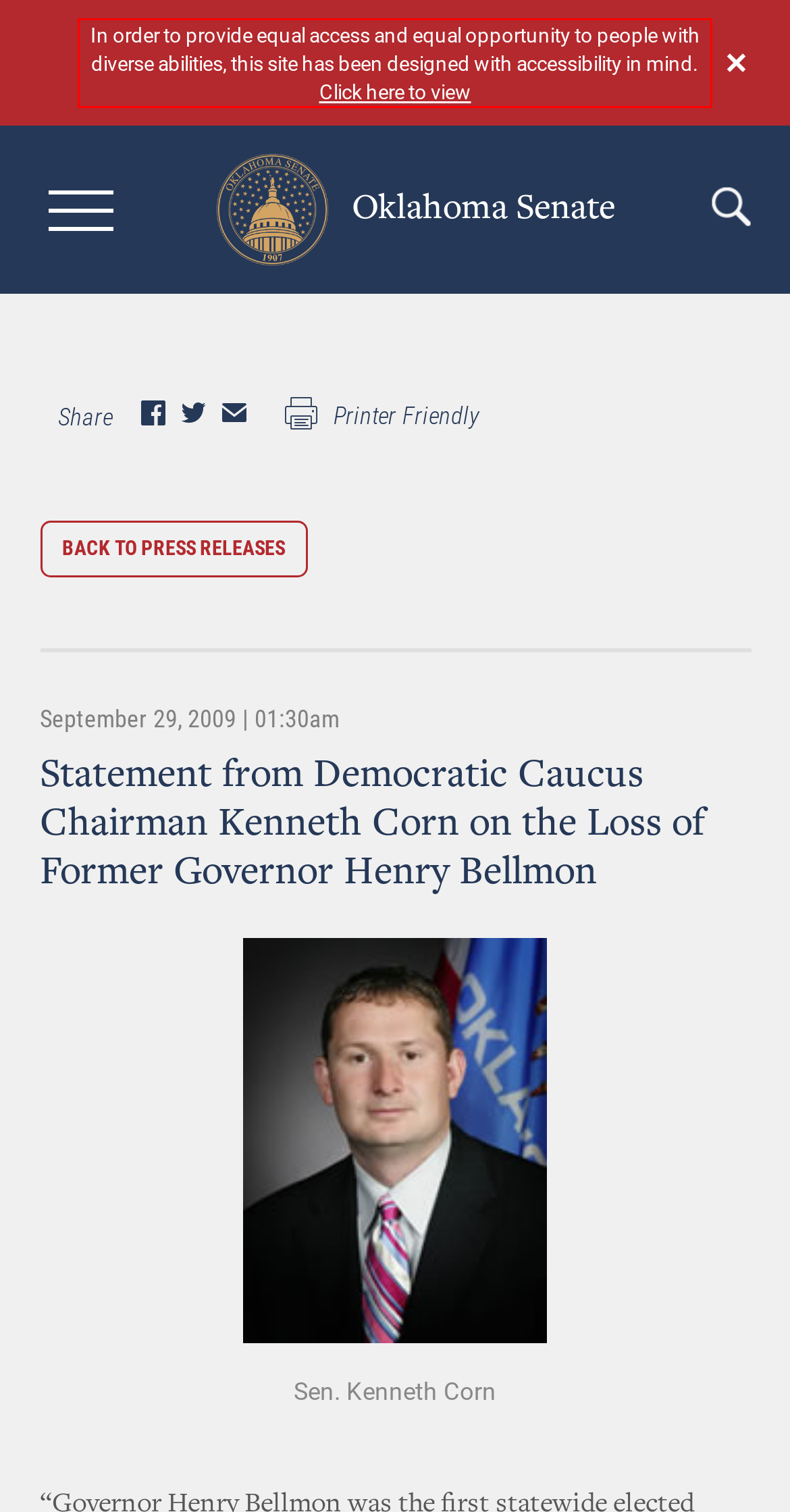Observe the screenshot of the webpage, locate the red bounding box, and extract the text content within it.

In order to provide equal access and equal opportunity to people with diverse abilities, this site has been designed with accessibility in mind. Click here to view